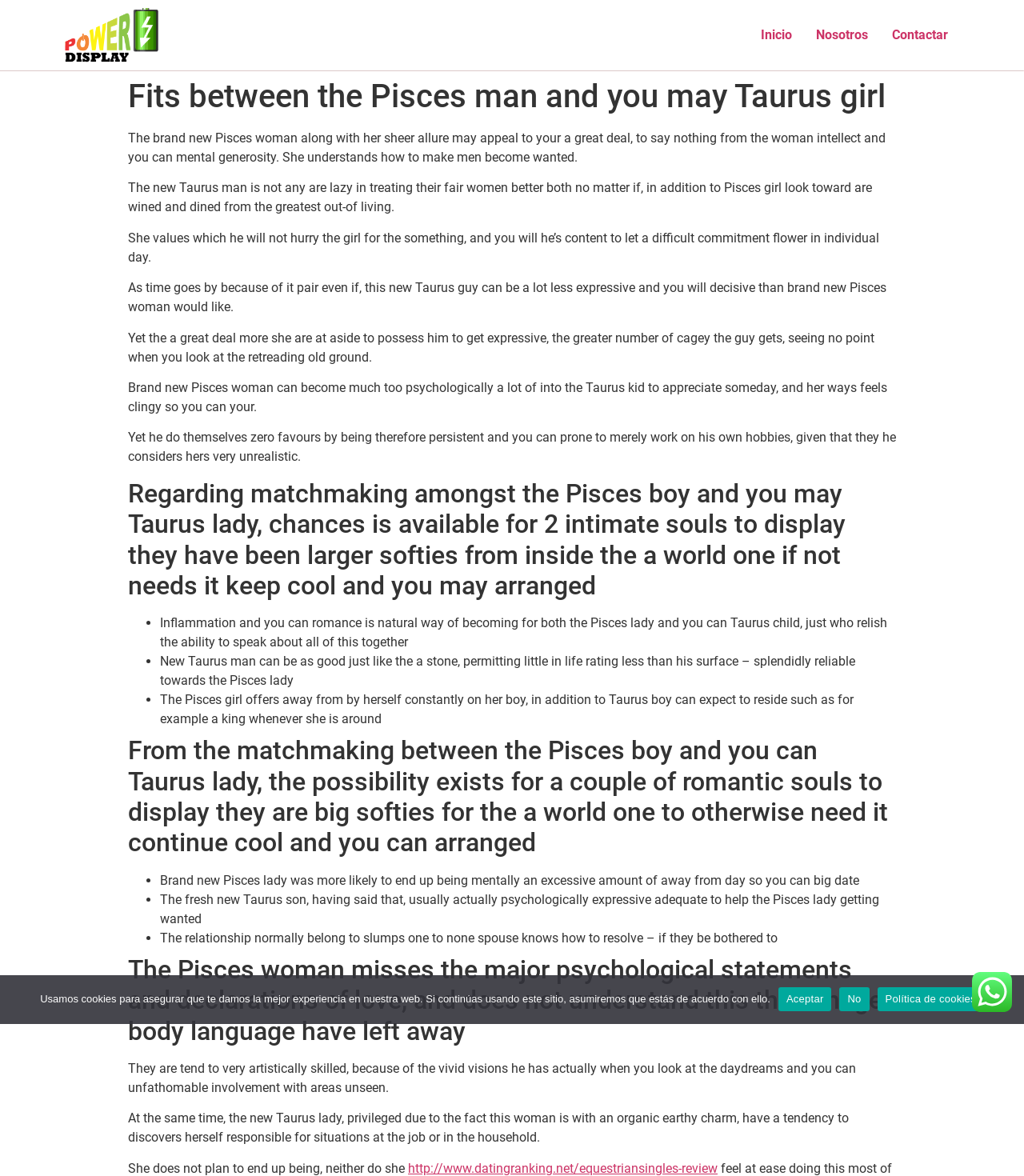Based on the element description "Summertime (Part 3)—Pride and Joy", predict the bounding box coordinates of the UI element.

None